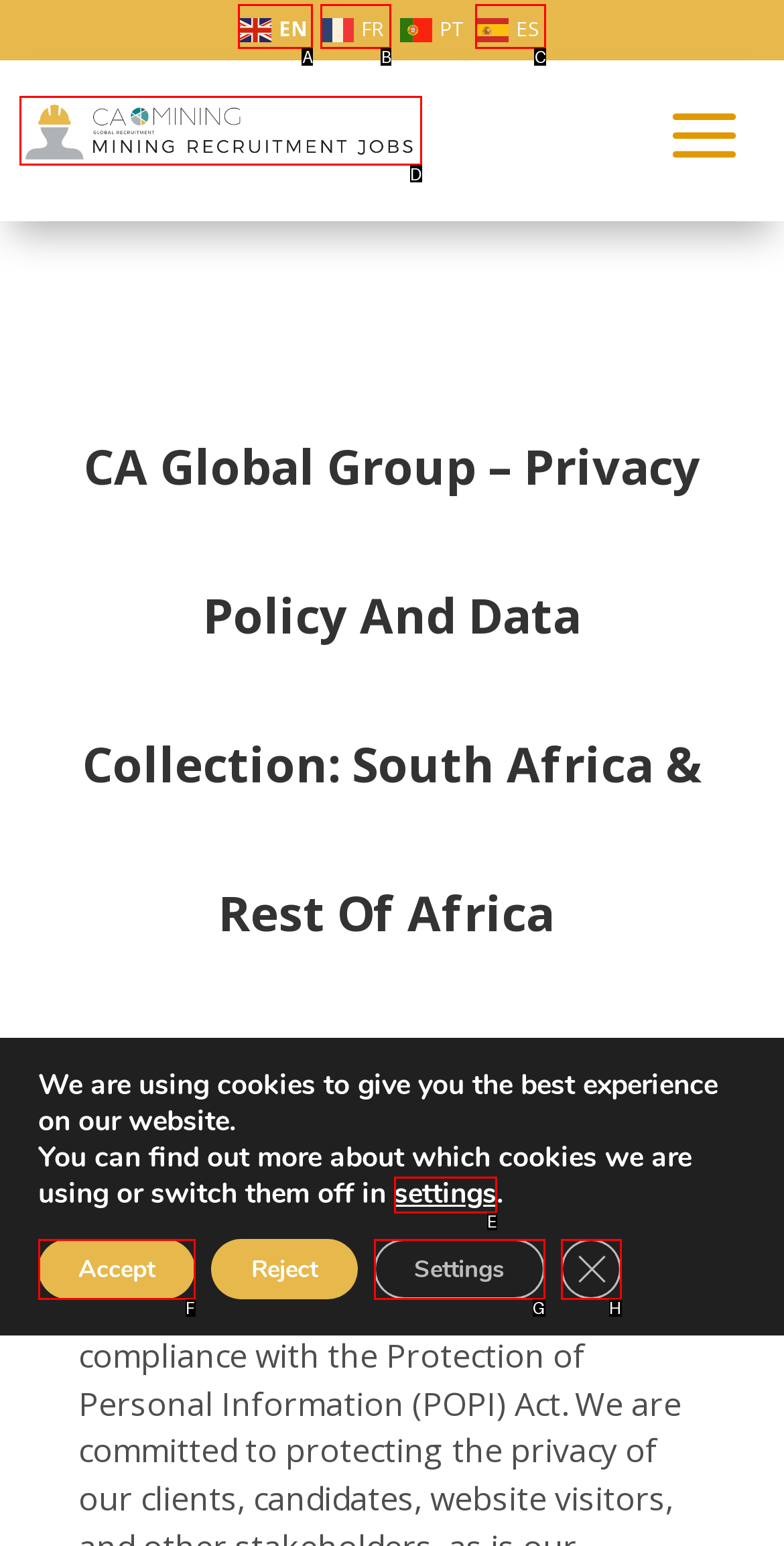Using the description: alt="CA Mining Colour", find the best-matching HTML element. Indicate your answer with the letter of the chosen option.

D